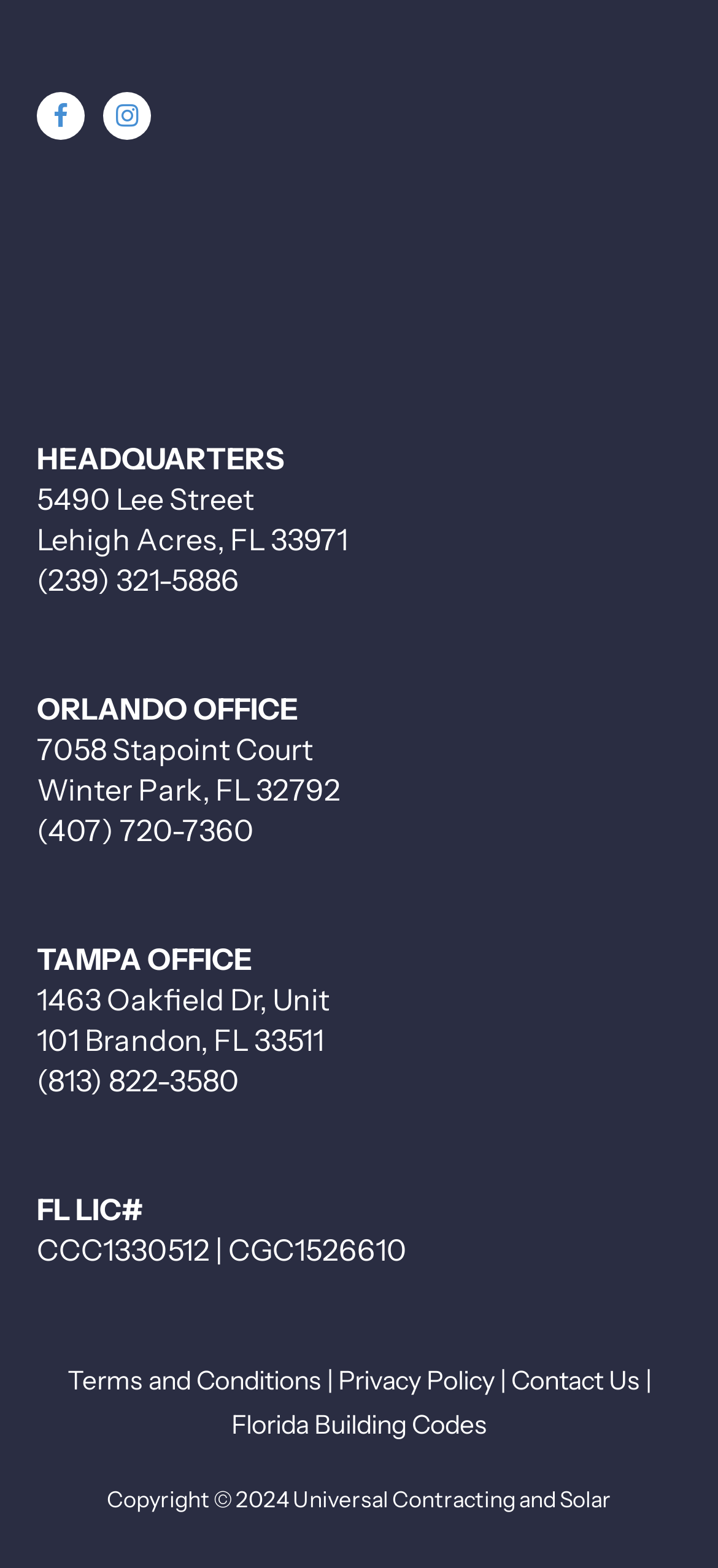Please identify the bounding box coordinates of the element's region that needs to be clicked to fulfill the following instruction: "Call Orlando office". The bounding box coordinates should consist of four float numbers between 0 and 1, i.e., [left, top, right, bottom].

[0.051, 0.517, 0.354, 0.541]